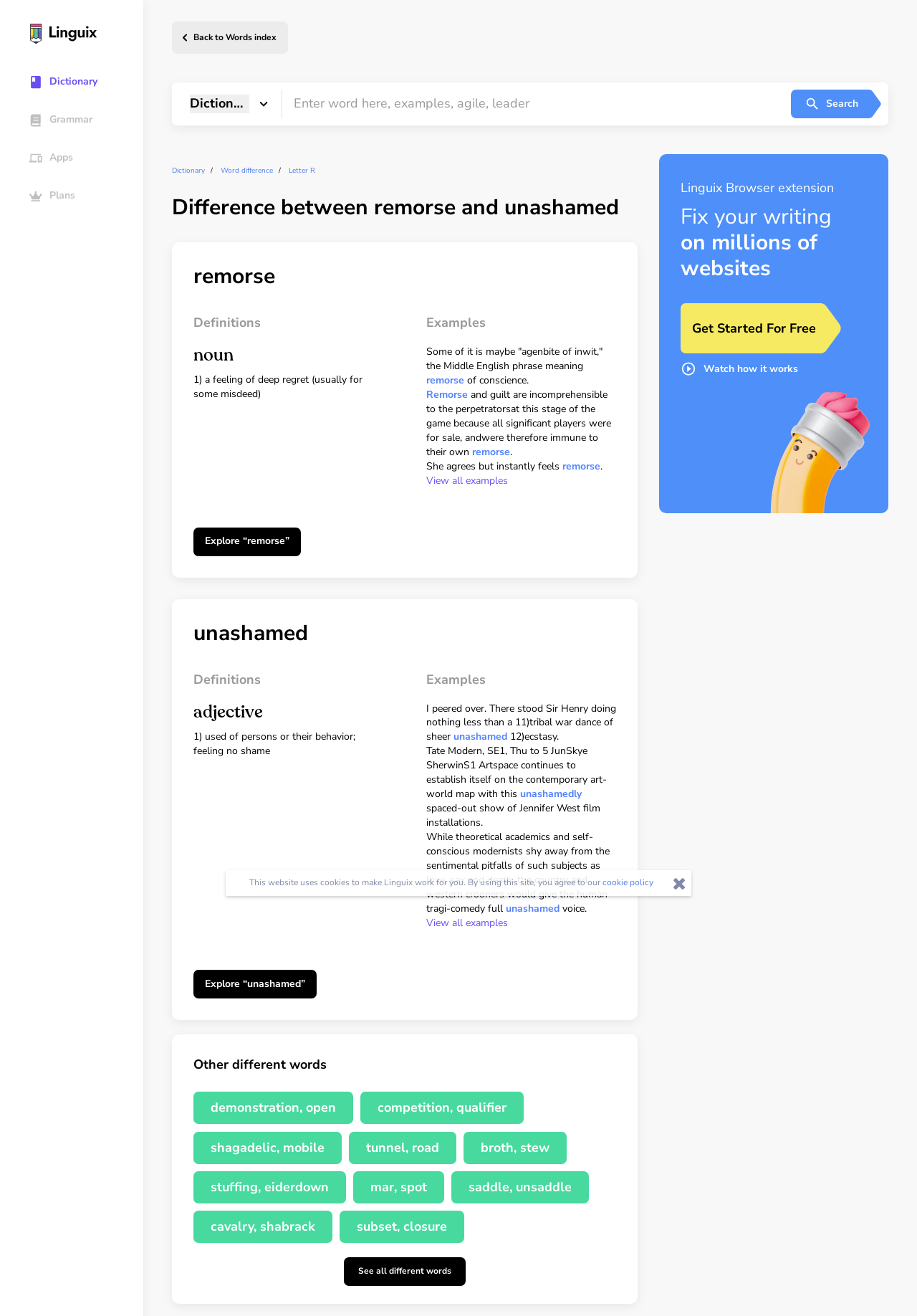Locate the bounding box coordinates of the region to be clicked to comply with the following instruction: "Explore the word 'remorse'". The coordinates must be four float numbers between 0 and 1, in the form [left, top, right, bottom].

[0.211, 0.401, 0.328, 0.422]